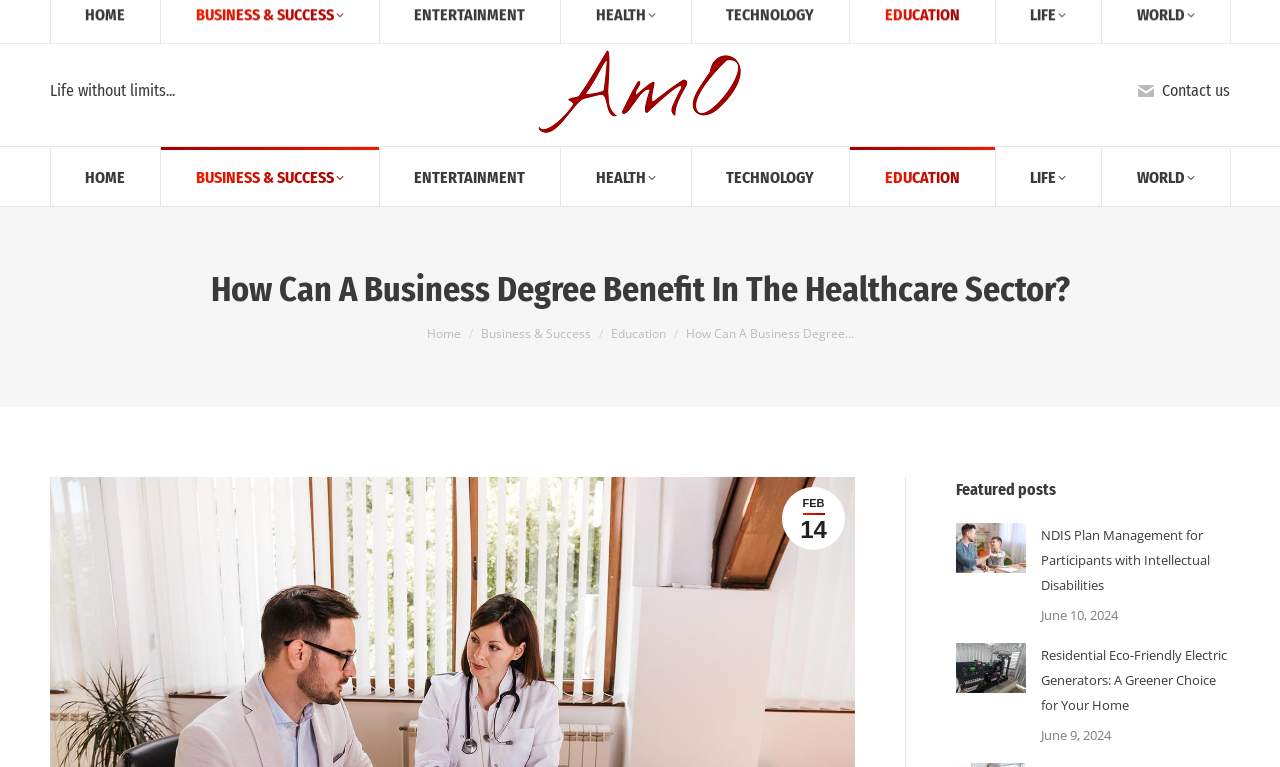What is the date of the second featured post?
Based on the image, give a concise answer in the form of a single word or short phrase.

June 9, 2024